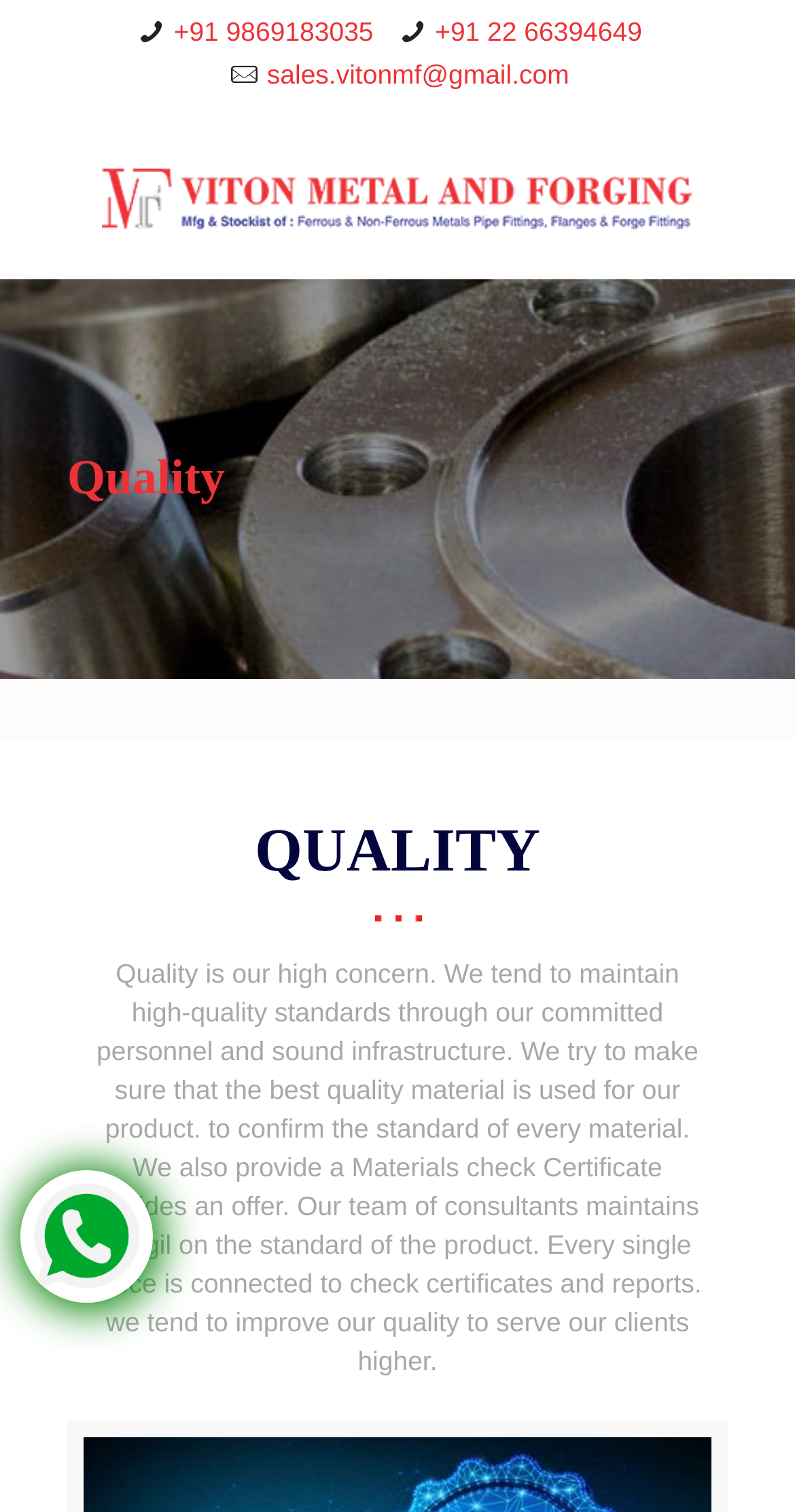From the webpage screenshot, predict the bounding box of the UI element that matches this description: "+91 9869183035".

[0.219, 0.011, 0.47, 0.031]